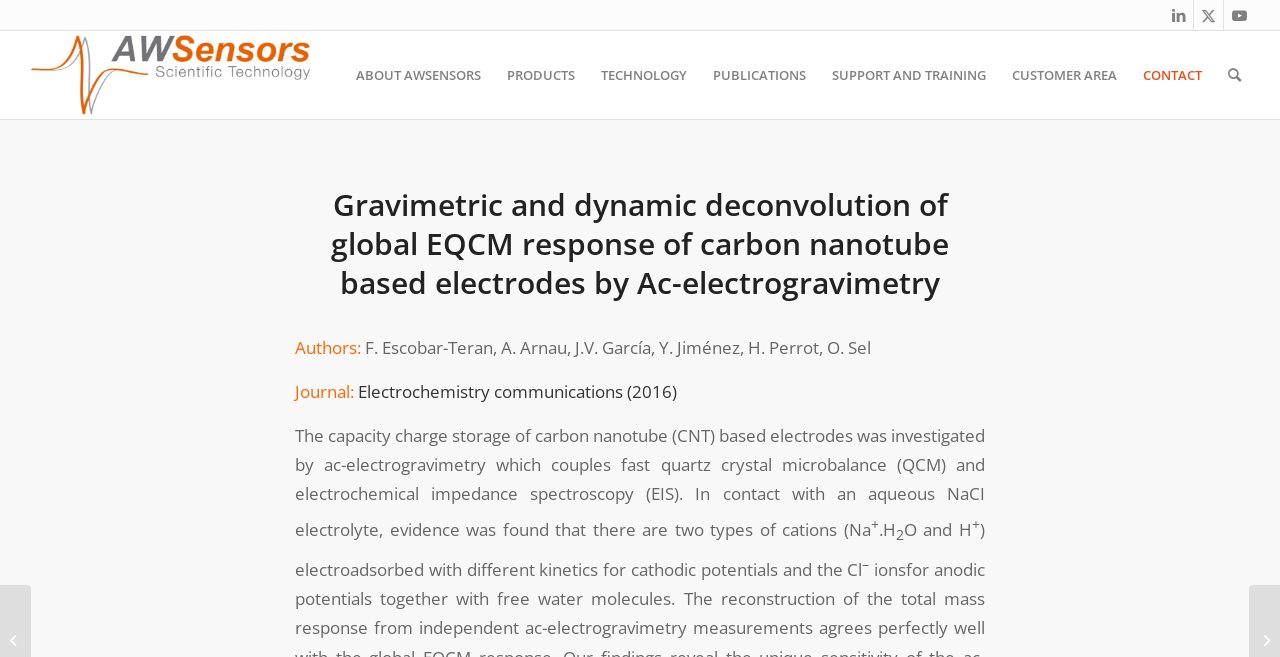Given the element description Support and Training, identify the bounding box coordinates for the UI element on the webpage screenshot. The format should be (top-left x, top-left y, bottom-right x, bottom-right y), with values between 0 and 1.

[0.64, 0.047, 0.781, 0.181]